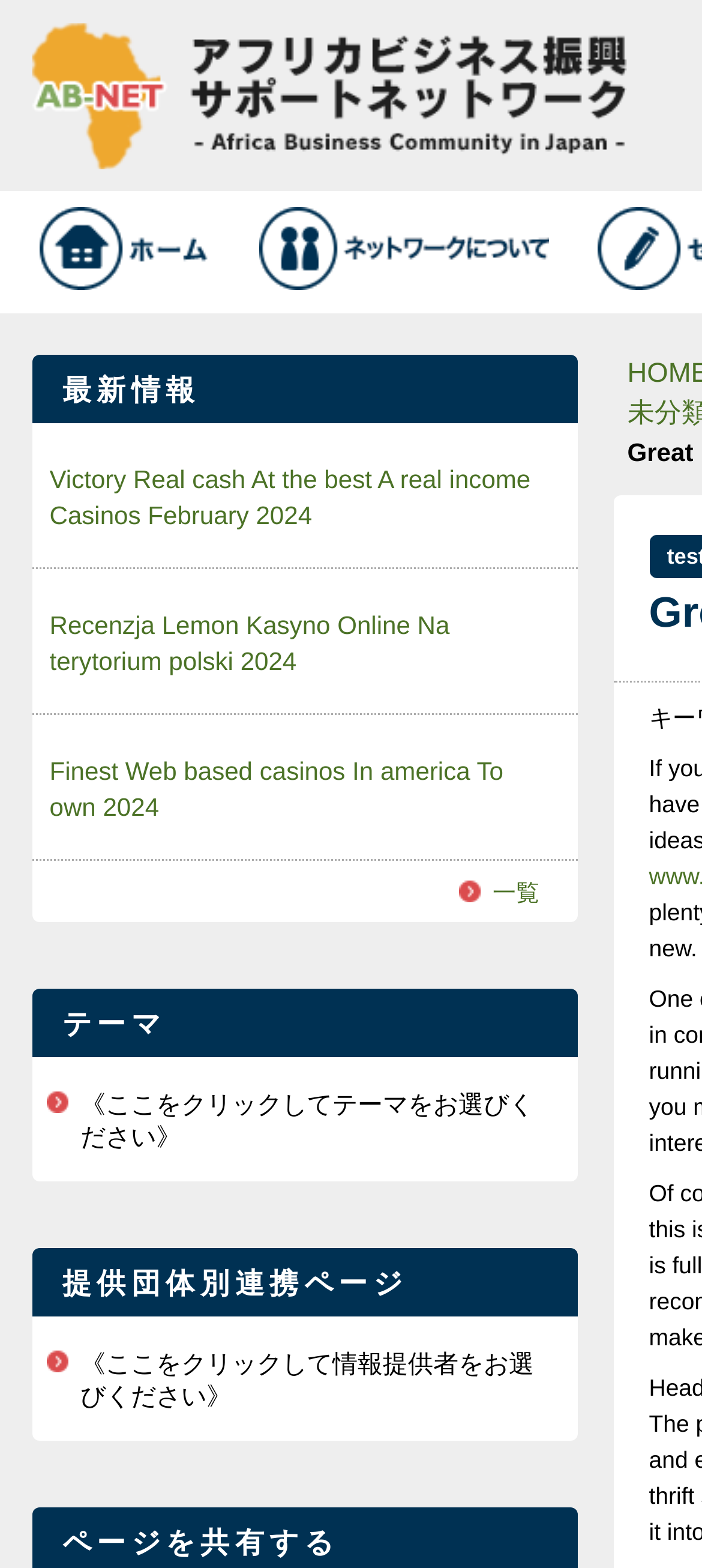Given the webpage screenshot and the description, determine the bounding box coordinates (top-left x, top-left y, bottom-right x, bottom-right y) that define the location of the UI element matching this description: alt="ネットワークについて"

[0.368, 0.122, 0.781, 0.2]